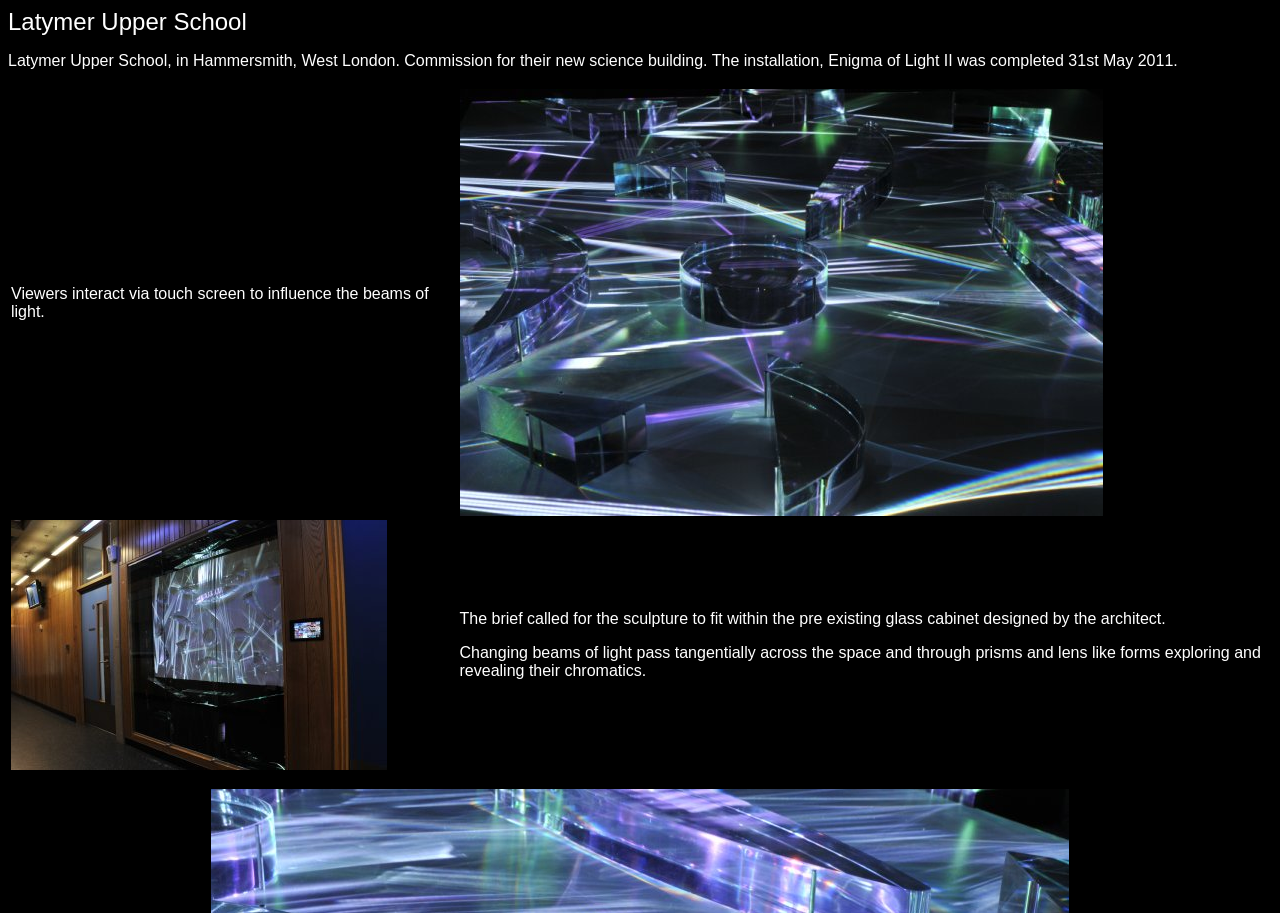How many images are on the webpage?
Answer briefly with a single word or phrase based on the image.

2